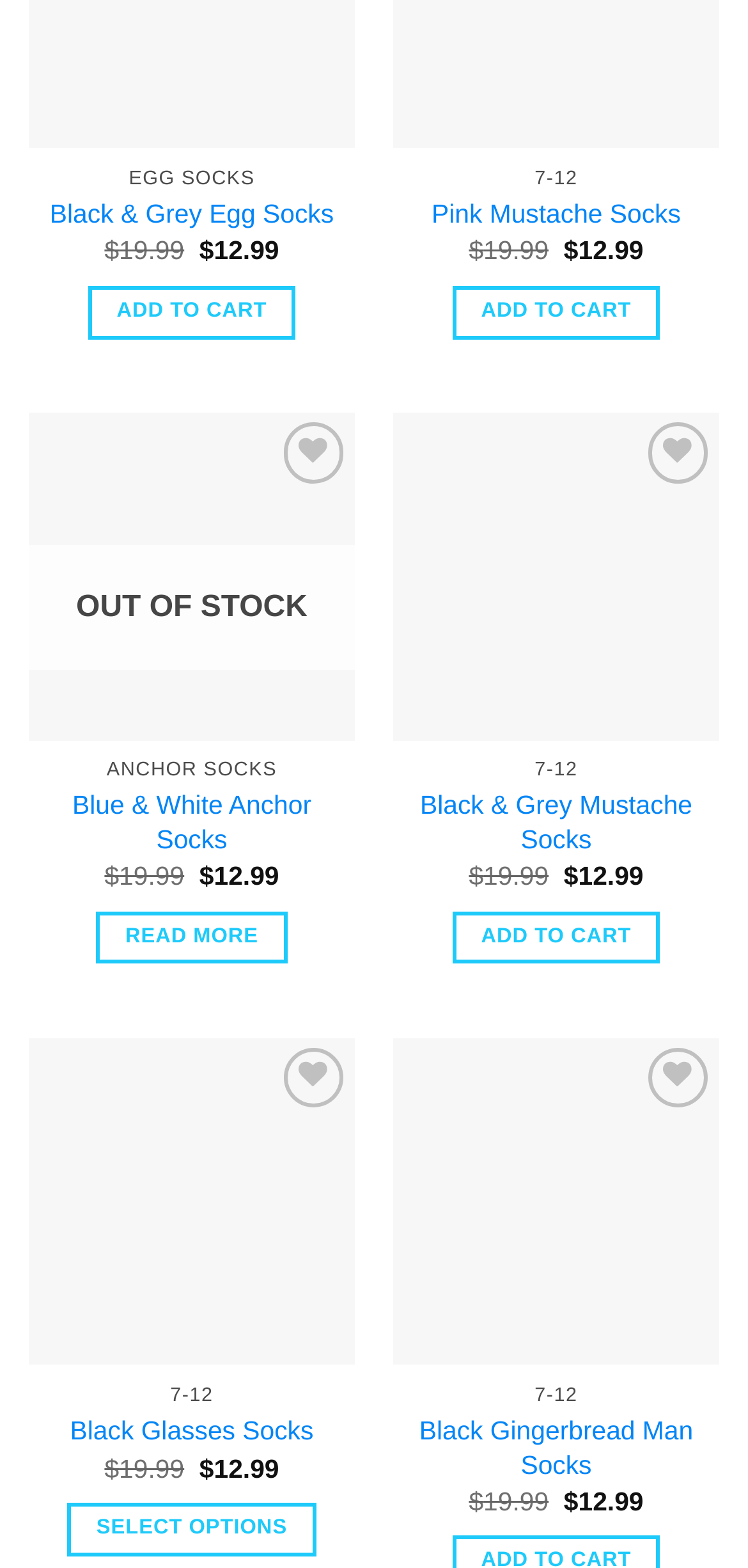Determine the coordinates of the bounding box for the clickable area needed to execute this instruction: "View Anthropology Collections".

None